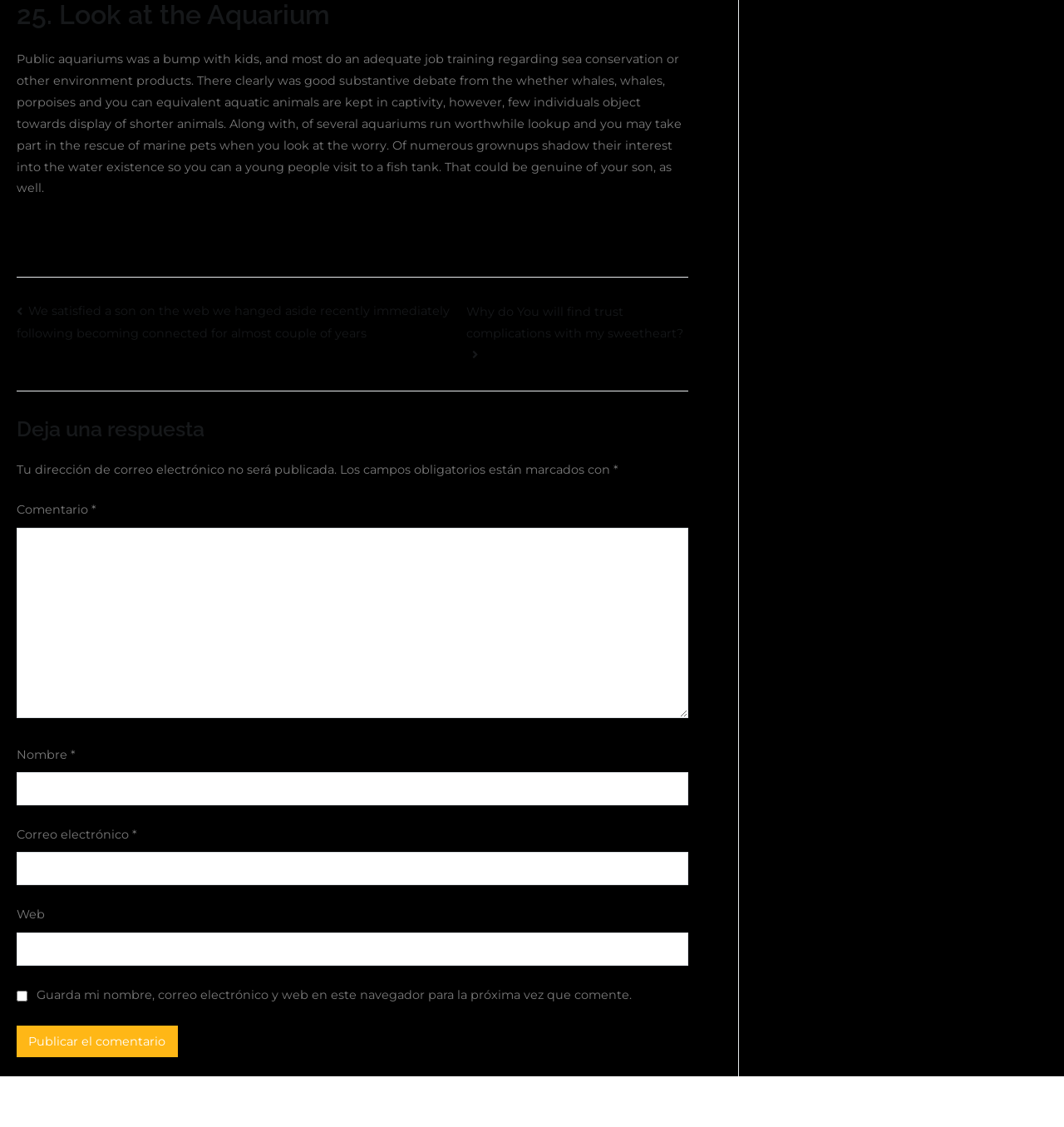Provide a brief response in the form of a single word or phrase:
What is the purpose of the navigation section?

To navigate entries